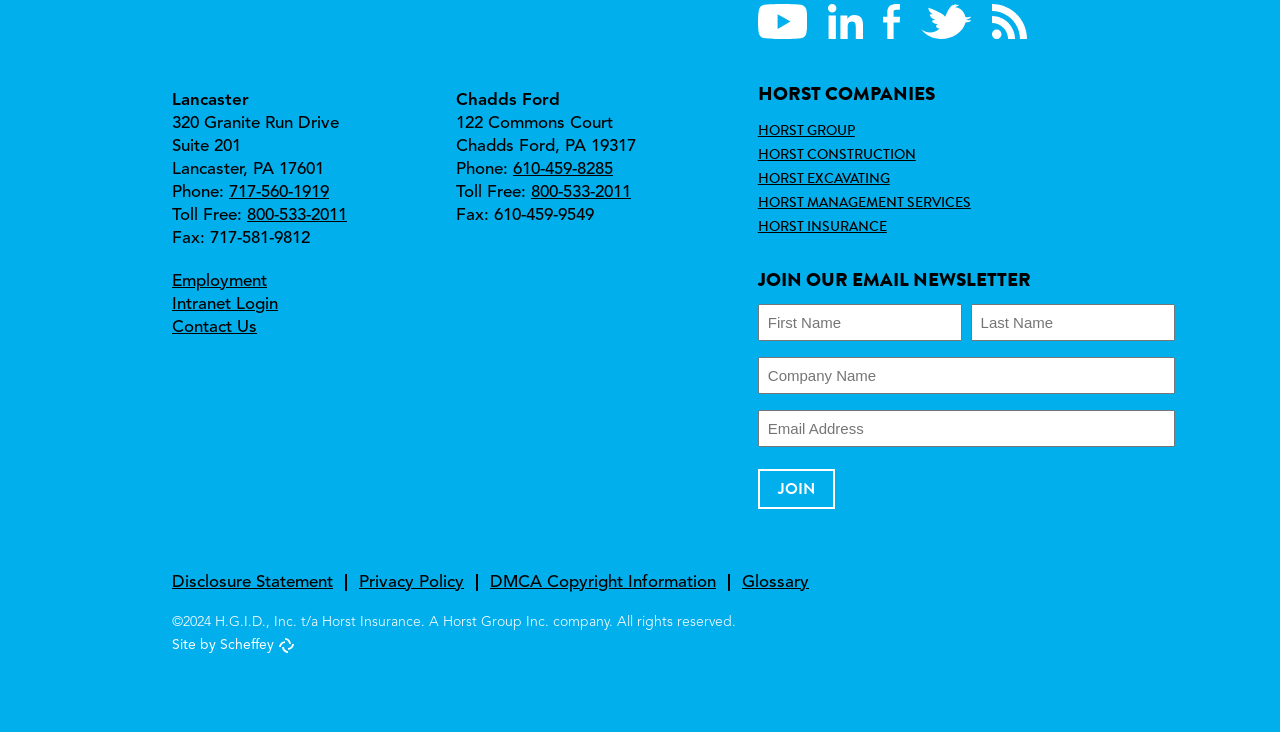How many office locations are listed on the webpage?
Answer the question with just one word or phrase using the image.

2